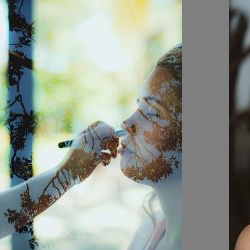Respond to the following question with a brief word or phrase:
What is the makeup artist doing to the young woman?

Applying makeup